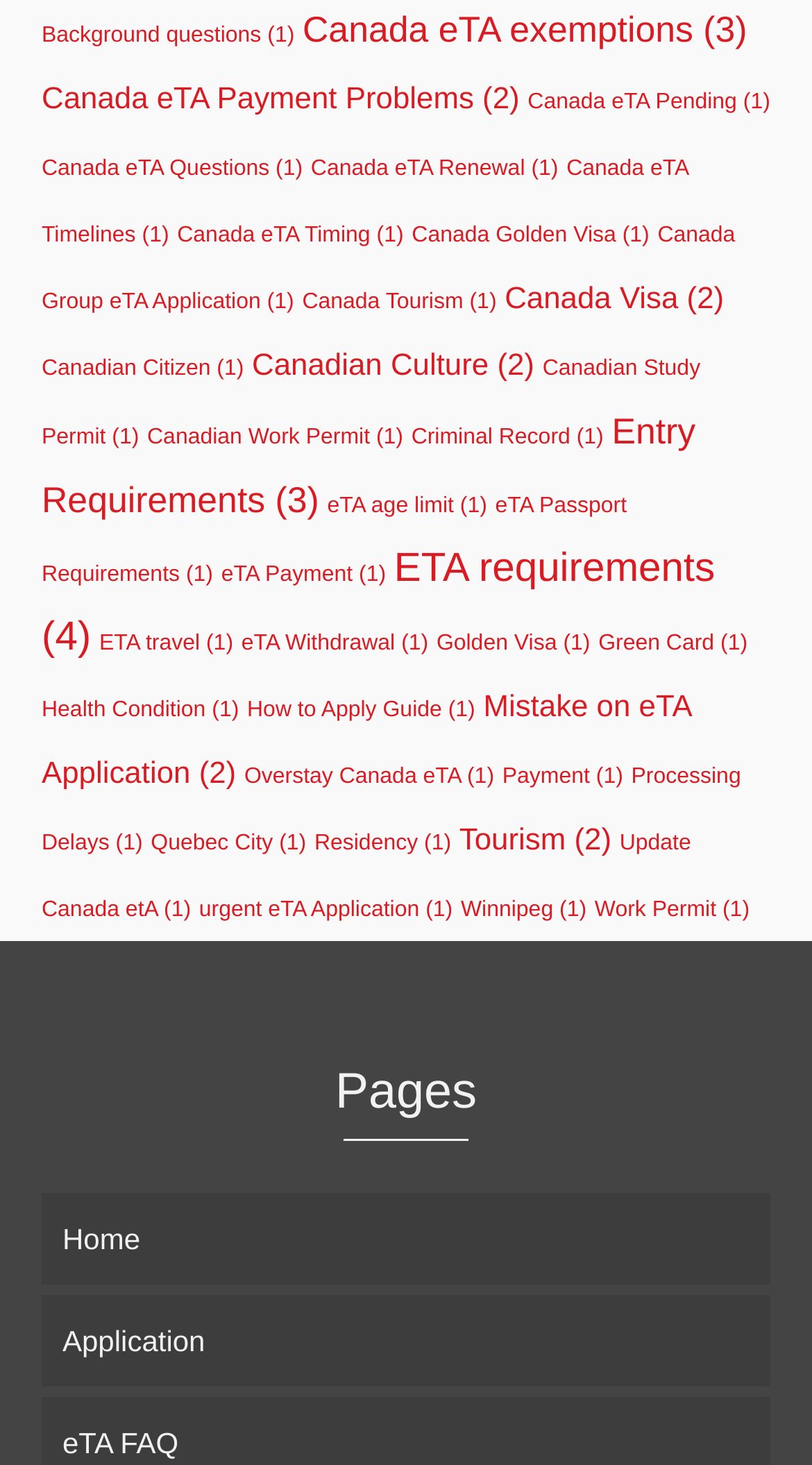Please give a concise answer to this question using a single word or phrase: 
Is there a link to a 'Home' page?

Yes